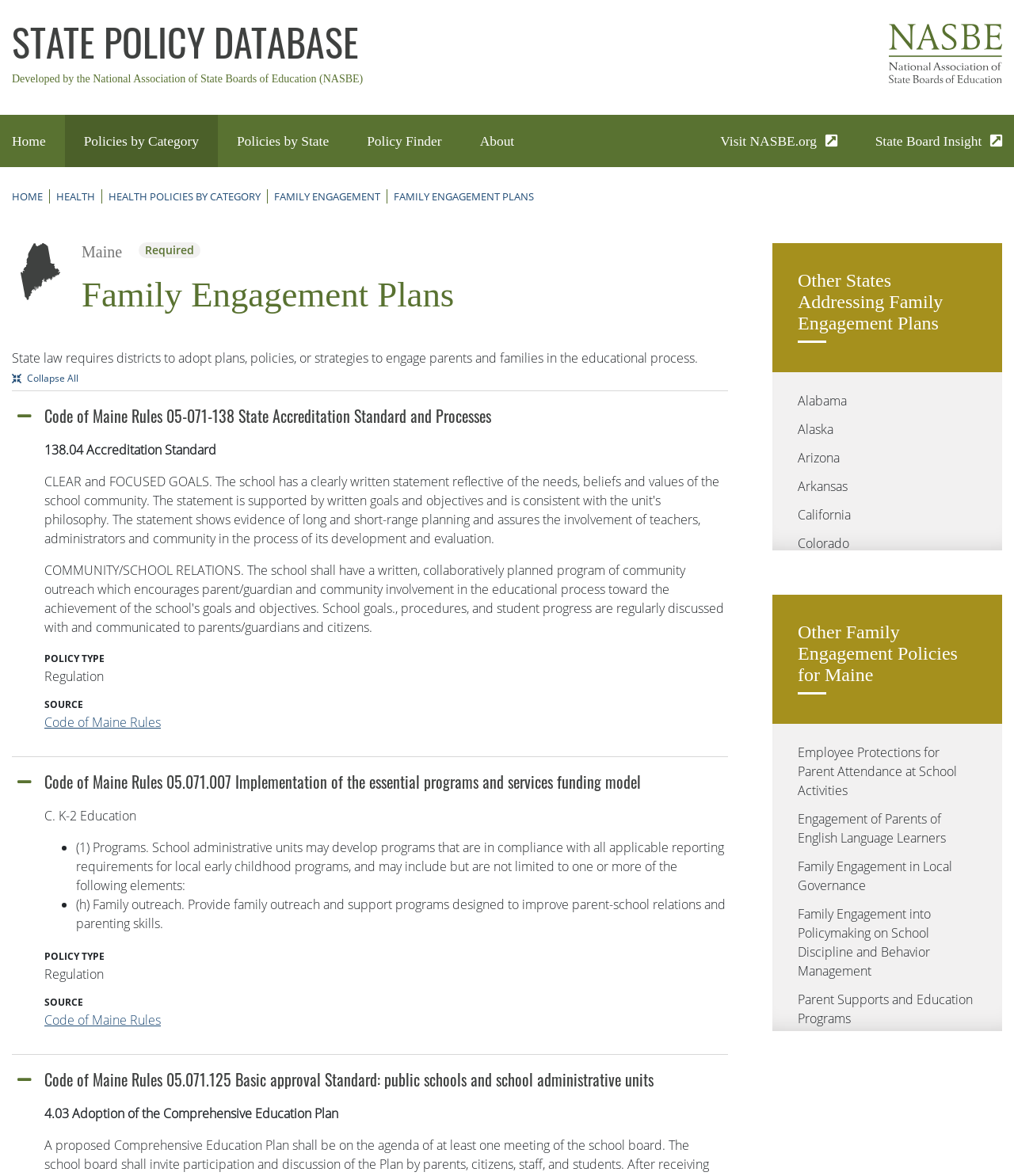Could you find the bounding box coordinates of the clickable area to complete this instruction: "Click on the 'Policies by Category' link"?

[0.083, 0.111, 0.196, 0.129]